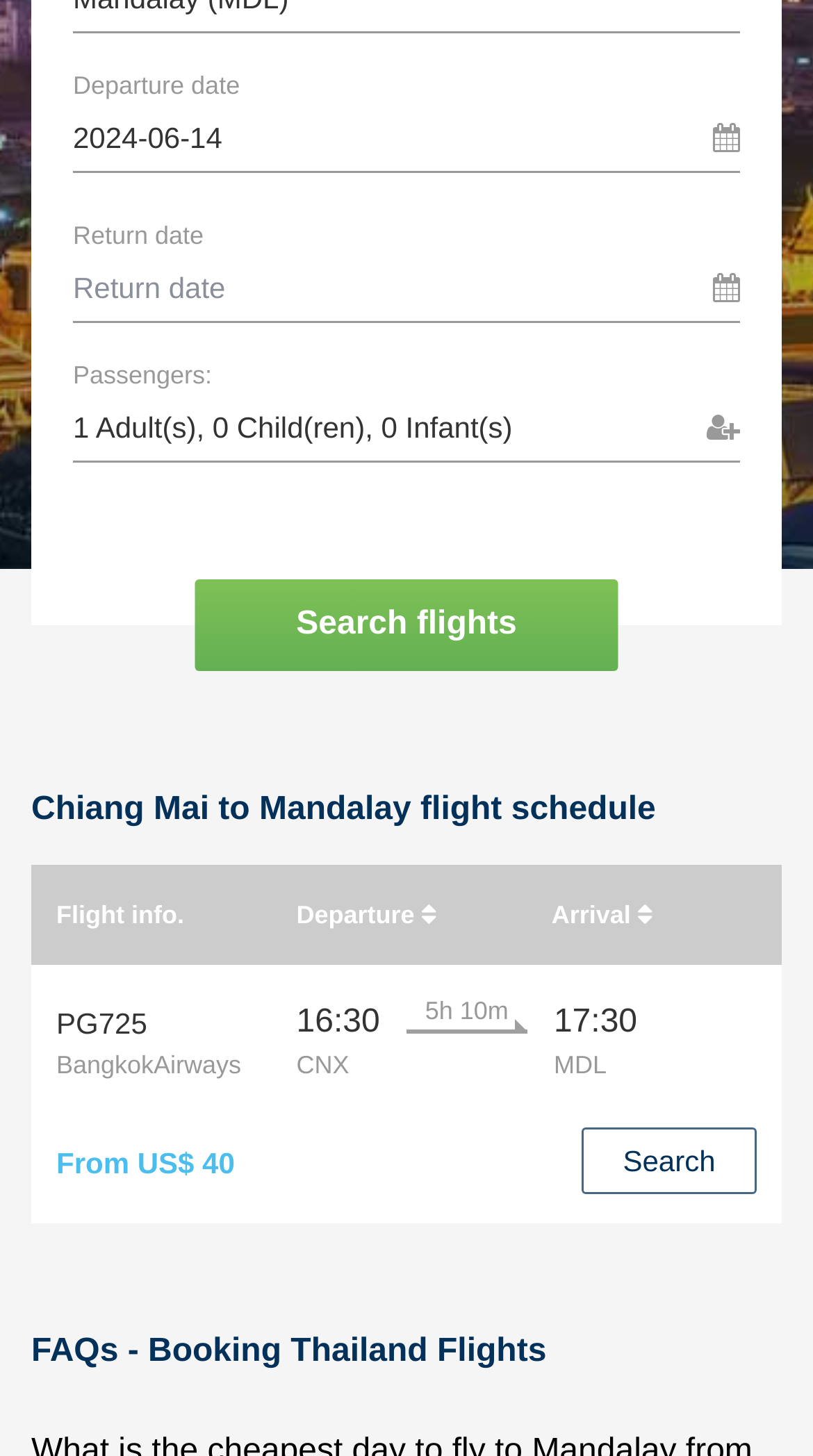Locate the bounding box of the UI element with the following description: "SEO Audits".

None